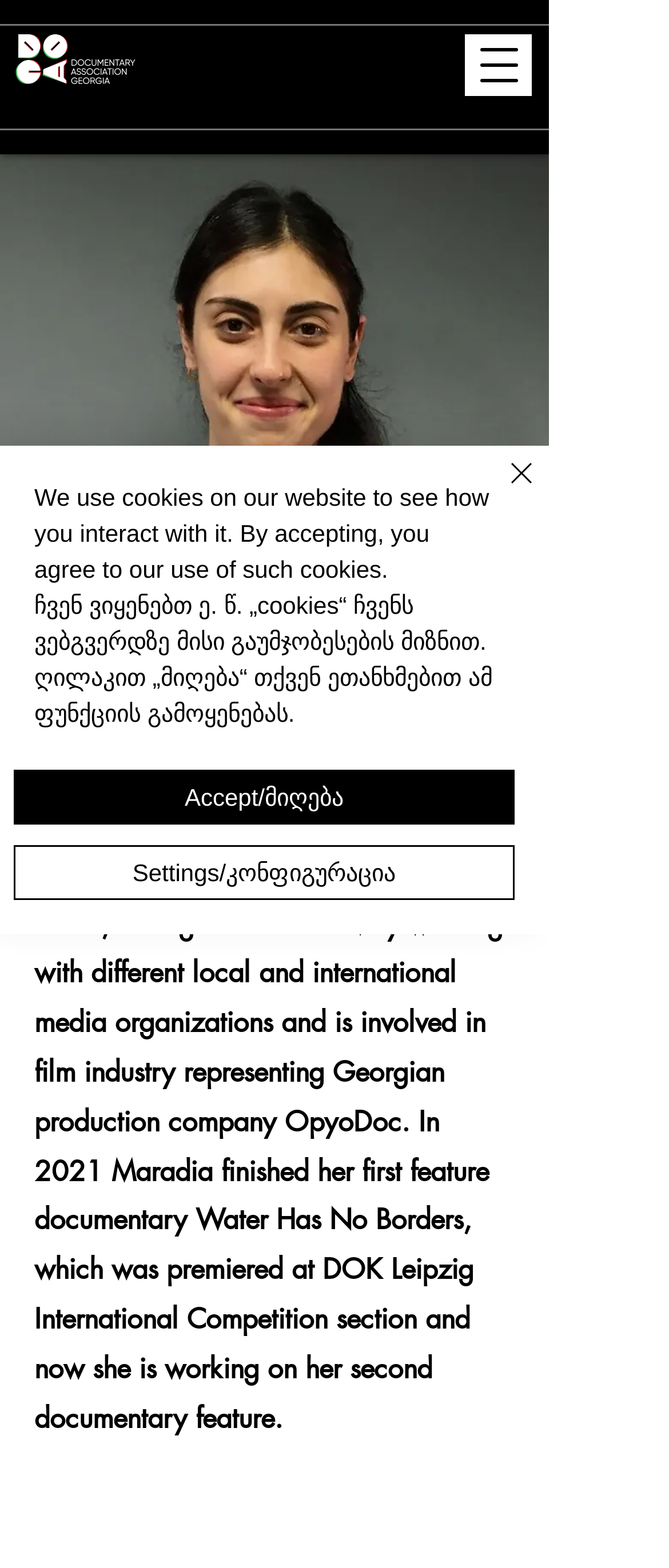What is the purpose of the cookies on this website?
Refer to the image and give a detailed answer to the question.

I found this answer by reading the alert message about cookies, which states that the website uses cookies to see how users interact with it.